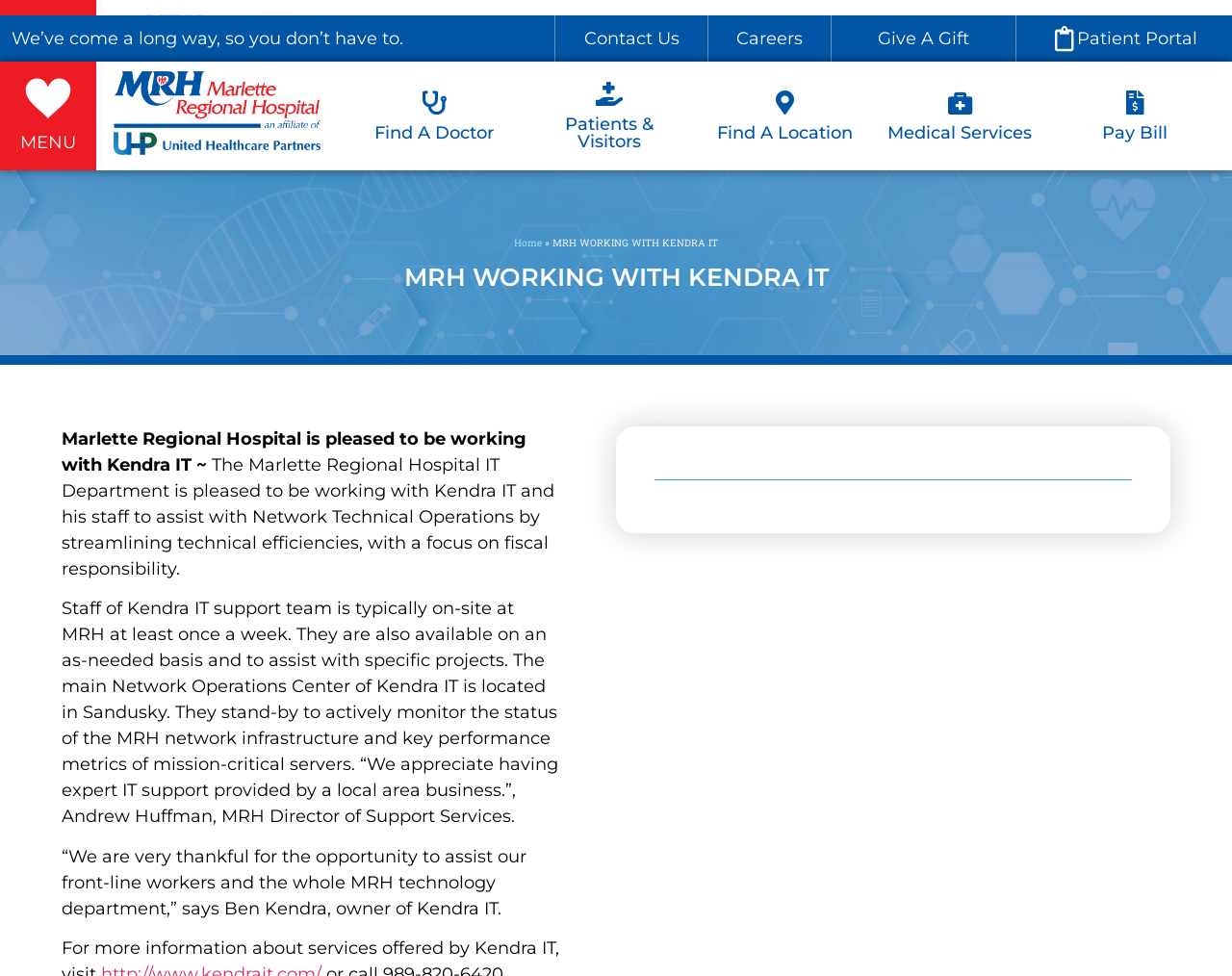Identify the bounding box for the UI element described as: "alt="logo"". Ensure the coordinates are four float numbers between 0 and 1, formatted as [left, top, right, bottom].

[0.113, 0.01, 0.238, 0.076]